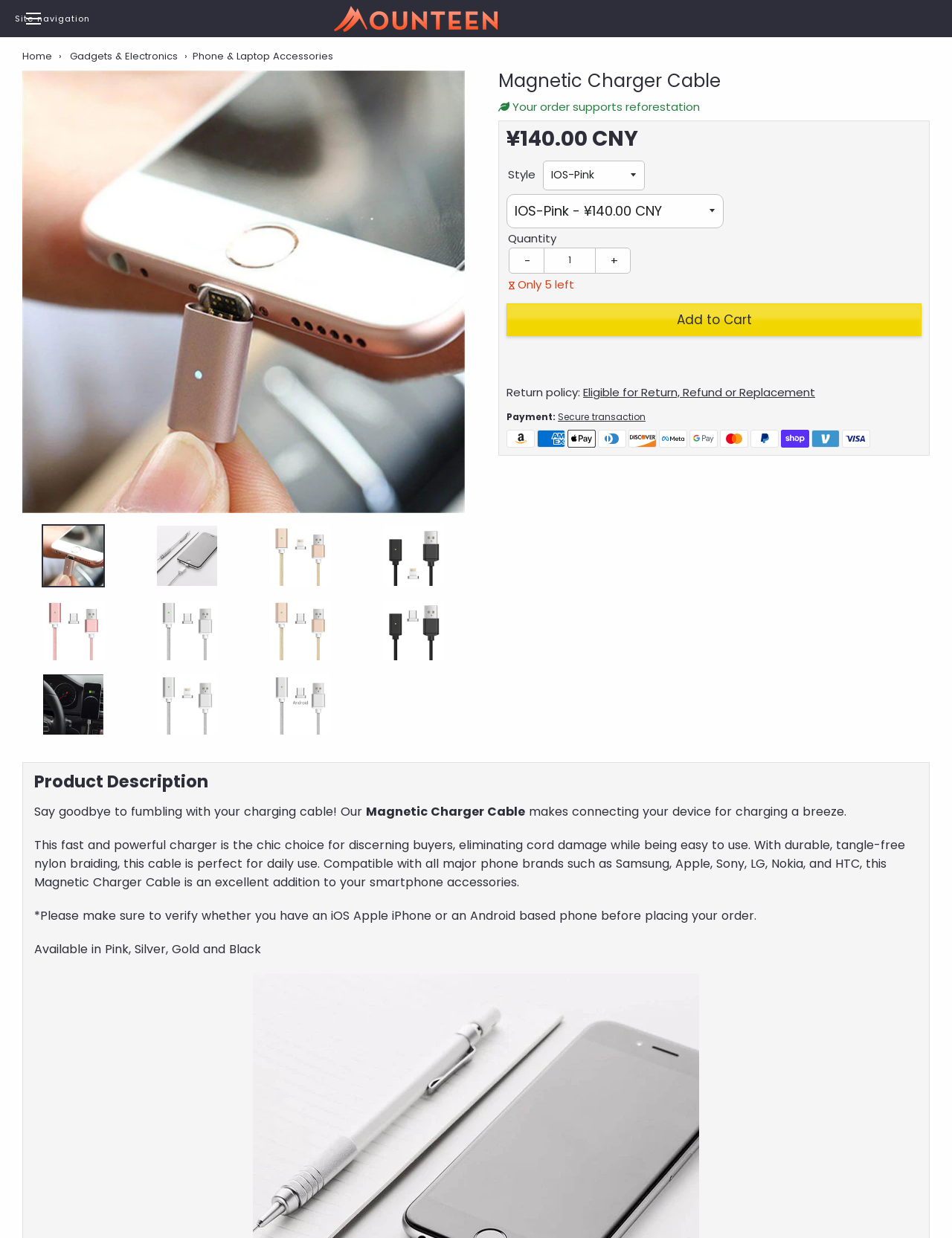Please determine the bounding box coordinates of the element to click in order to execute the following instruction: "View product description". The coordinates should be four float numbers between 0 and 1, specified as [left, top, right, bottom].

[0.036, 0.622, 0.964, 0.641]